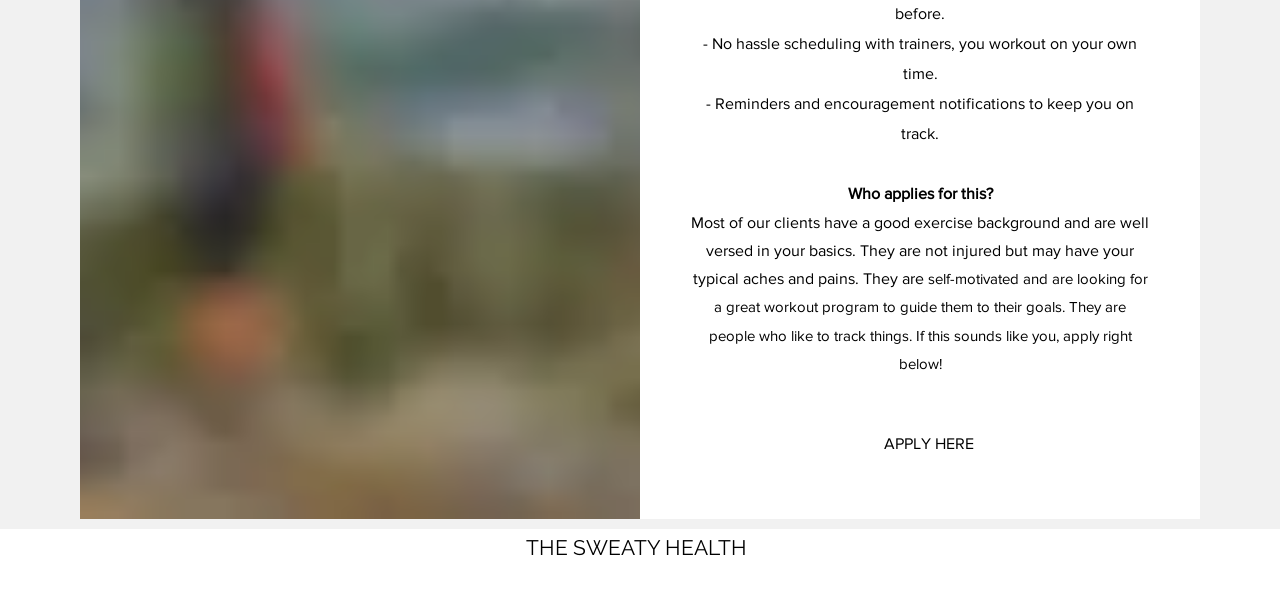Using the details in the image, give a detailed response to the question below:
What is the benefit of scheduling with trainers?

According to the webpage, one of the benefits of scheduling with trainers is that it allows users to workout on their own time, which implies a hassle-free experience.